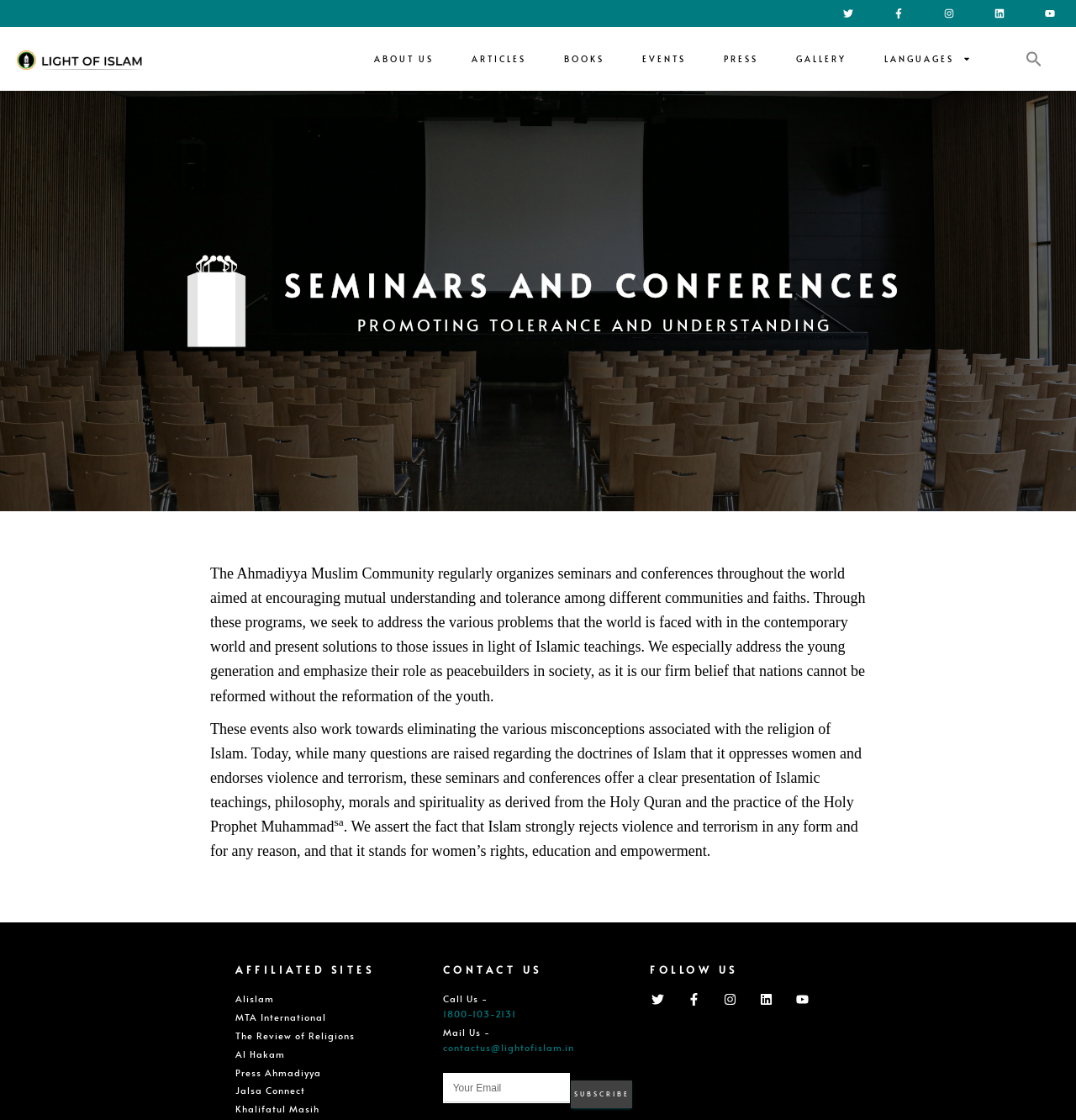Determine the bounding box coordinates for the area you should click to complete the following instruction: "Search for something".

[0.938, 0.035, 0.984, 0.07]